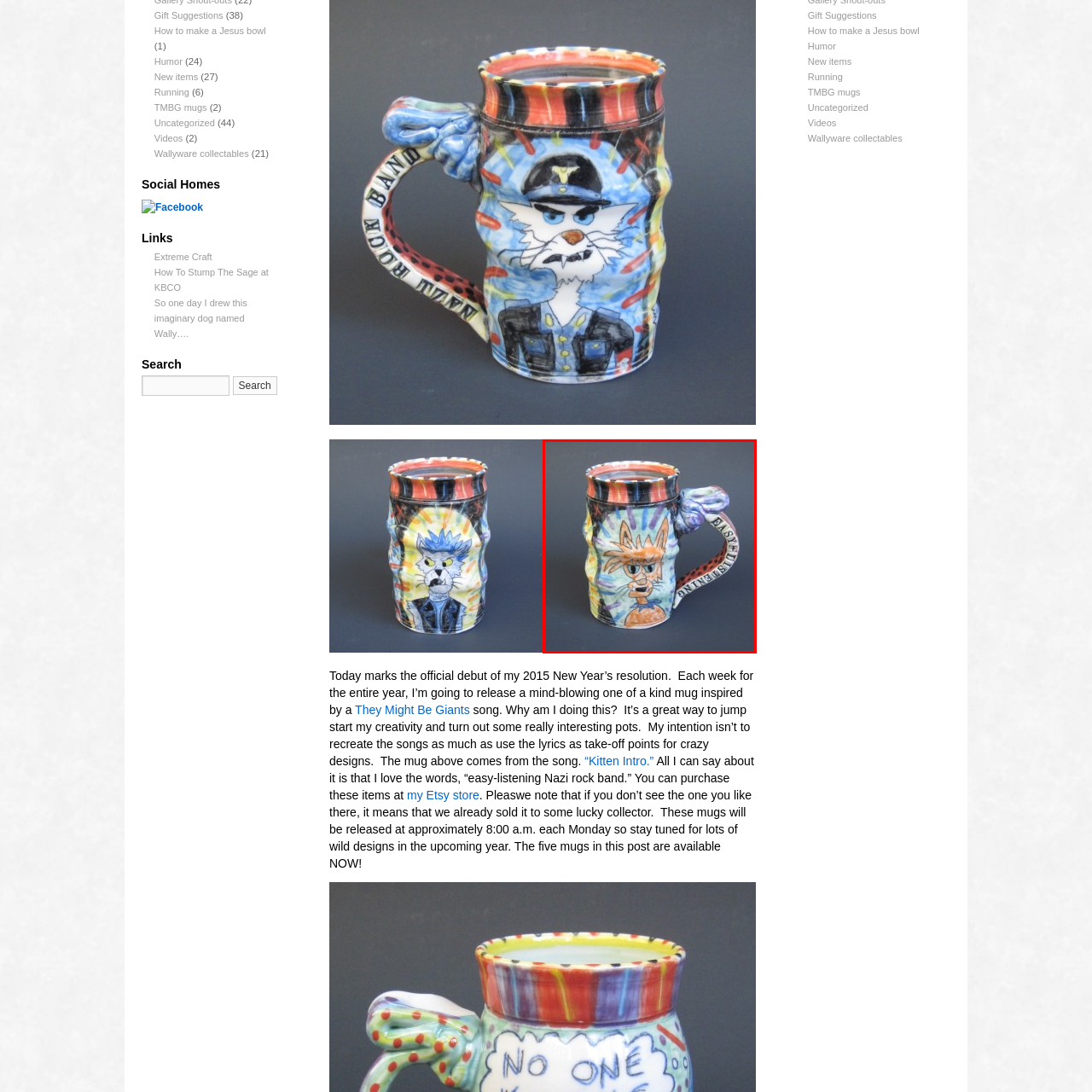What is the shape of the mug?
Inspect the image enclosed by the red bounding box and respond with as much detail as possible.

The caption describes the mug as 'intricately shaped, resembling a fun, whimsical piece of art rather than a standard drinking vessel', indicating that the mug's shape is unique and not typical of a standard mug.